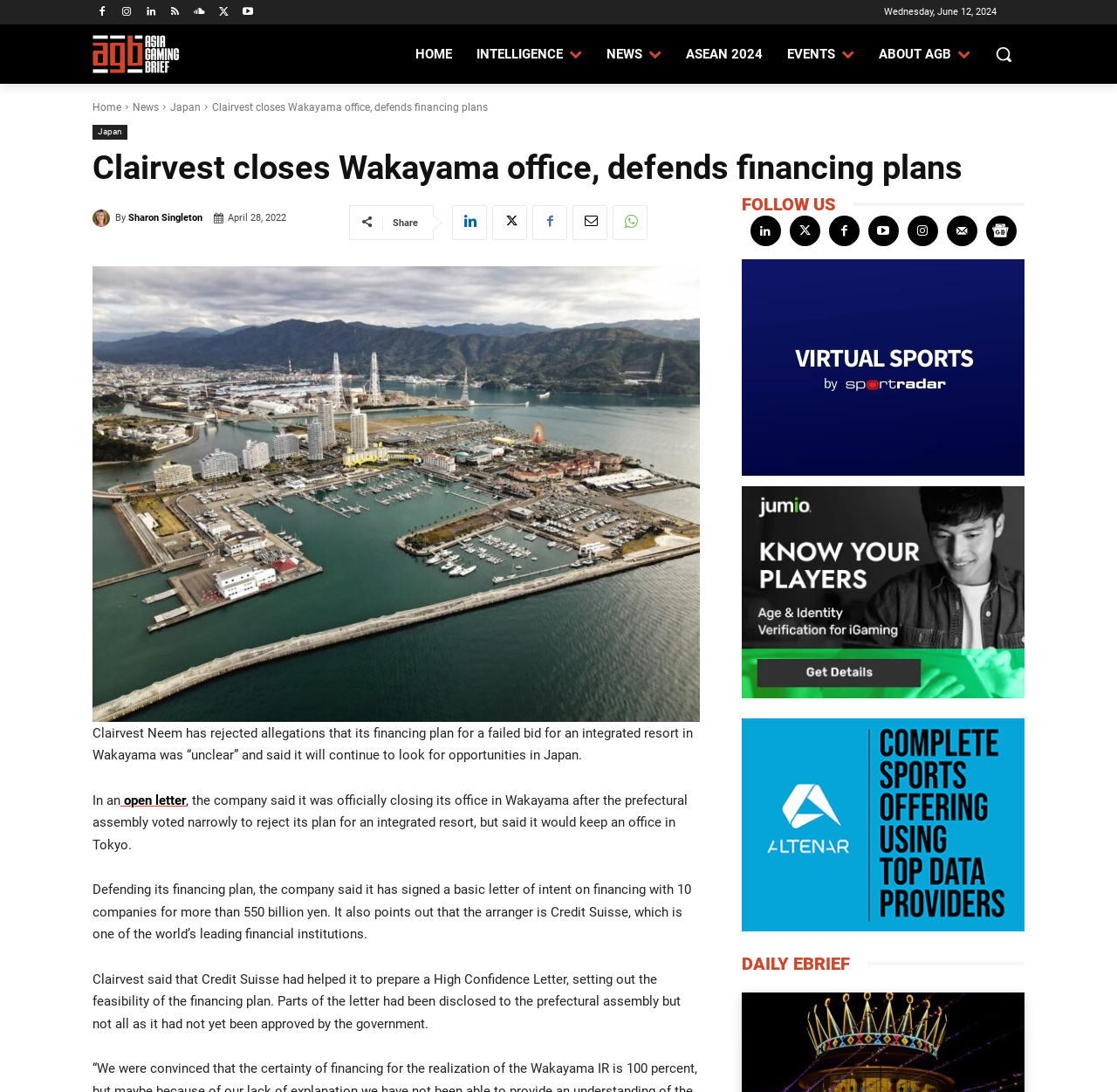What is the location of the office that Clairvest Neem is closing?
Using the image, answer in one word or phrase.

Wakayama